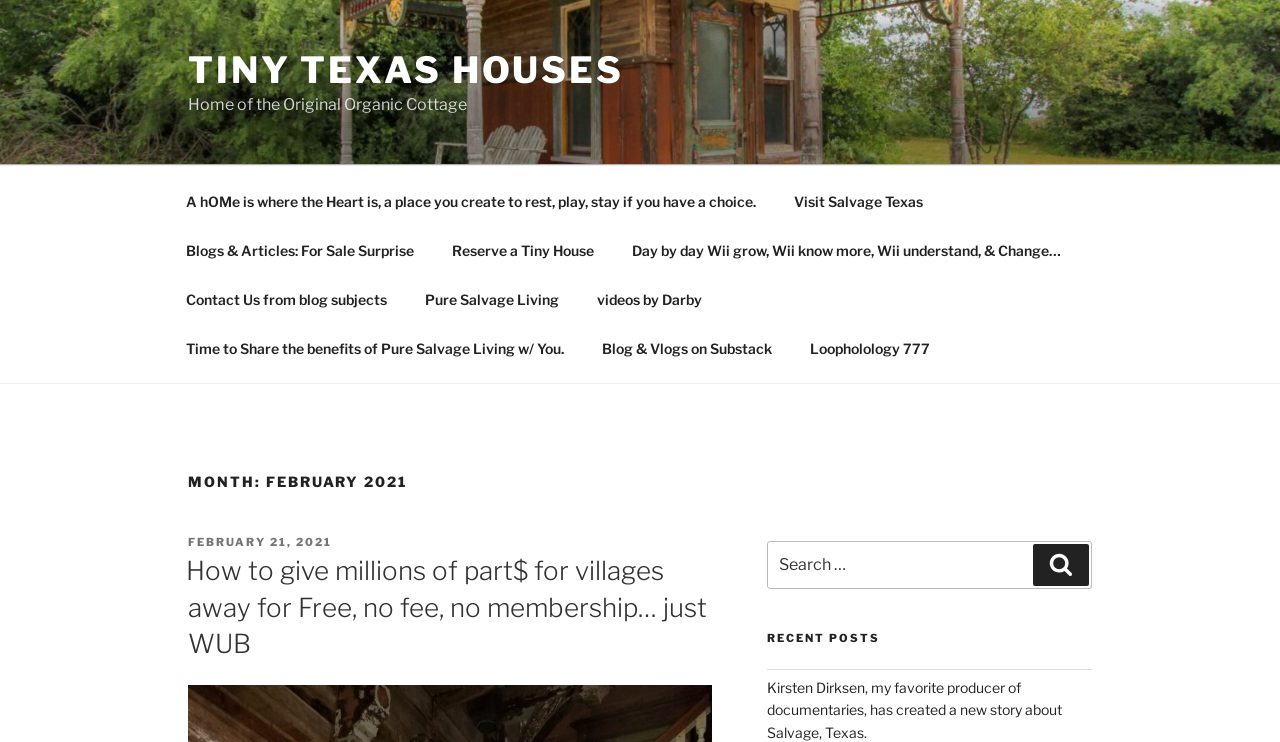Locate the bounding box coordinates of the clickable area to execute the instruction: "Click the logo". Provide the coordinates as four float numbers between 0 and 1, represented as [left, top, right, bottom].

None